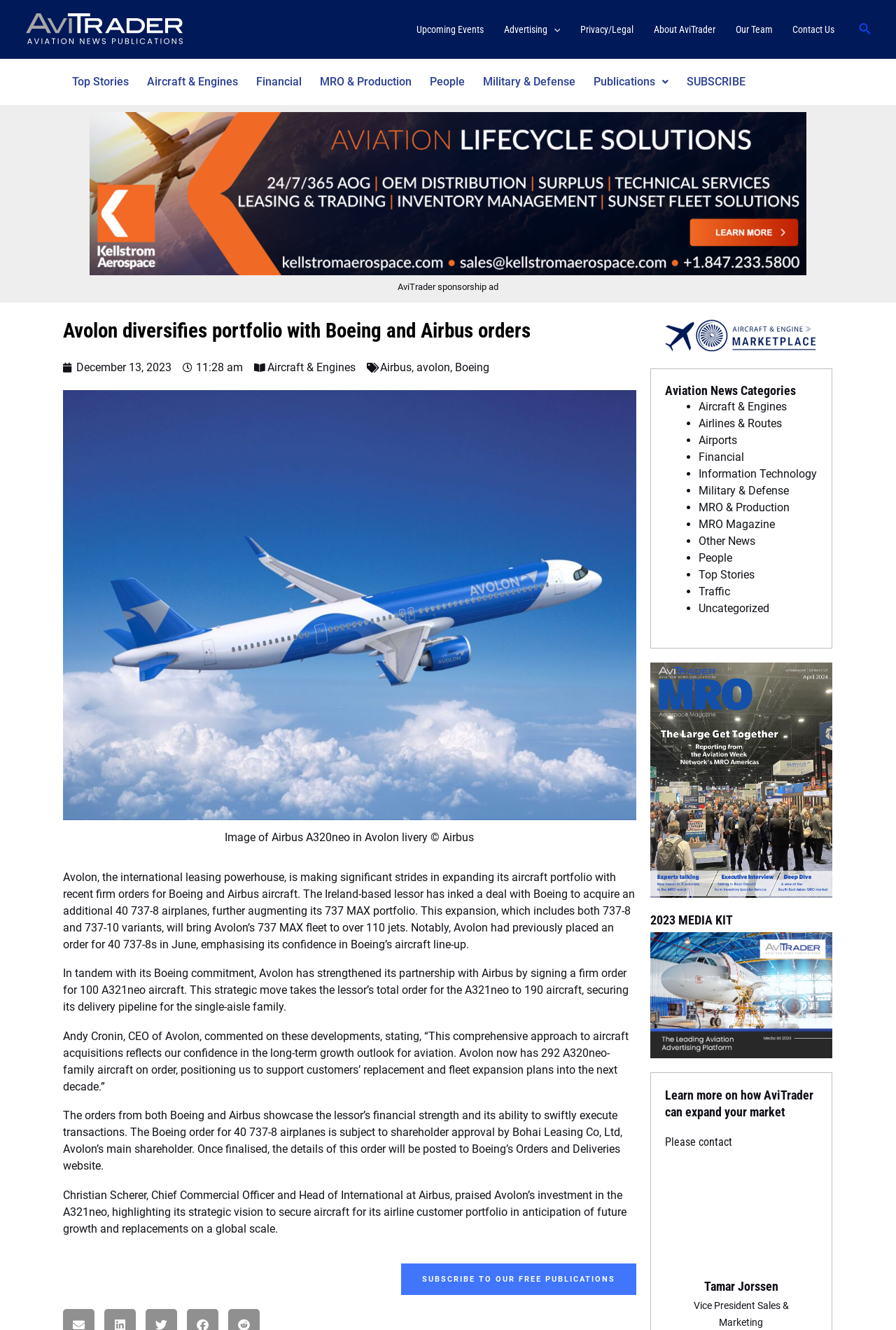What is the name of the CEO of Avolon?
Refer to the image and respond with a one-word or short-phrase answer.

Andy Cronin